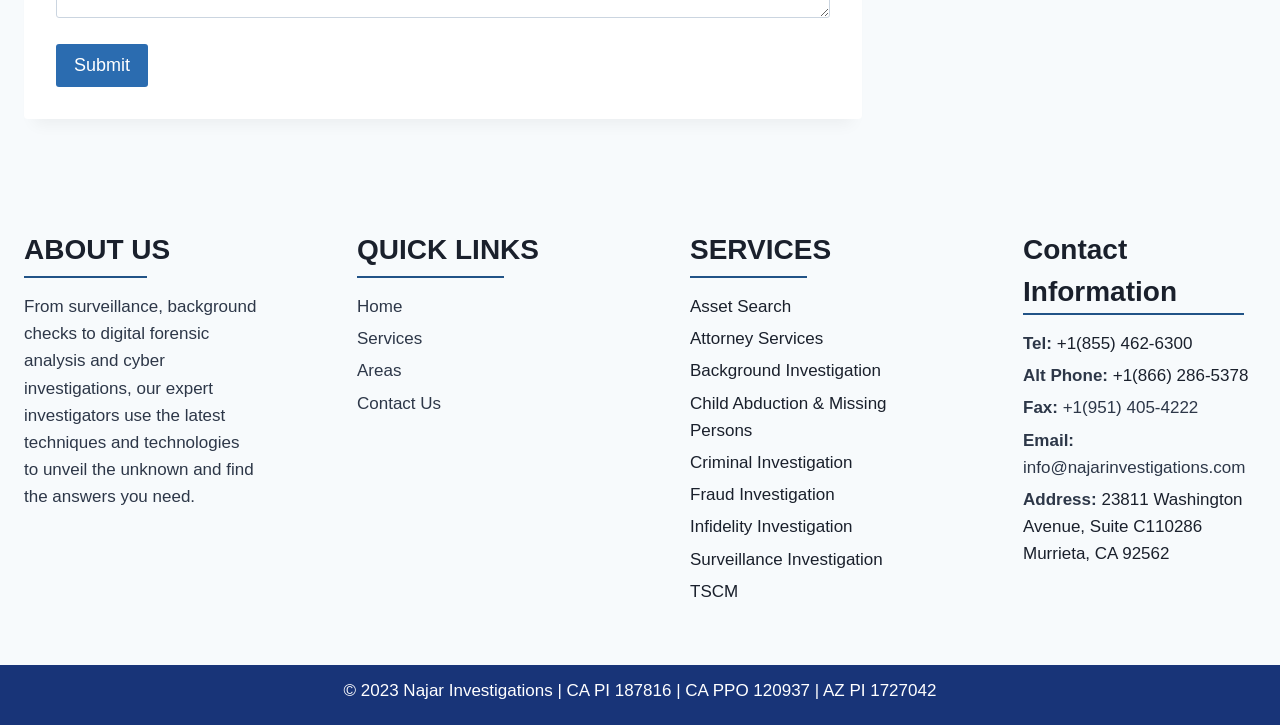Given the description "+1(855) 462-6300", provide the bounding box coordinates of the corresponding UI element.

[0.826, 0.461, 0.932, 0.487]